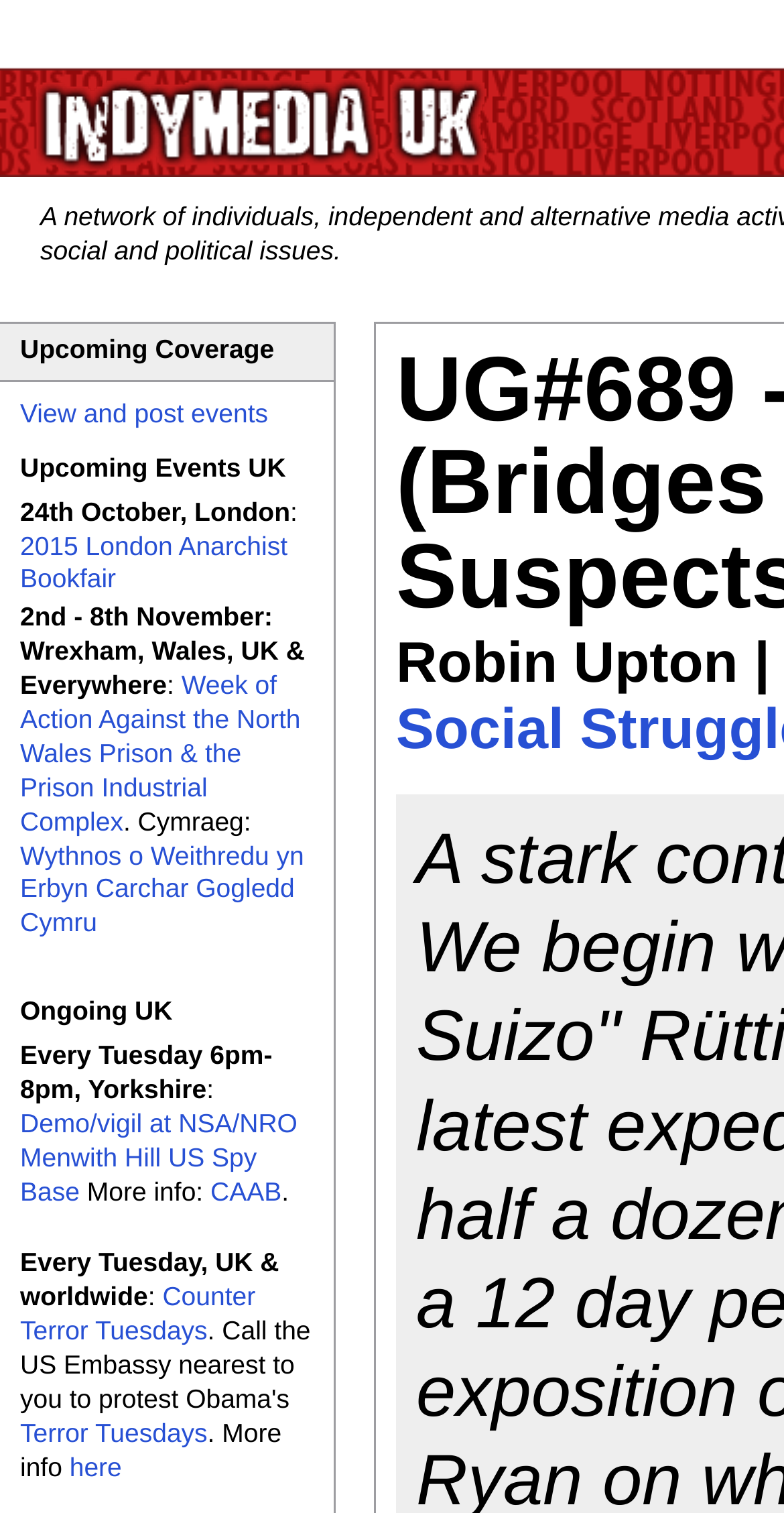Provide the bounding box coordinates for the area that should be clicked to complete the instruction: "View and post events".

[0.026, 0.263, 0.342, 0.283]